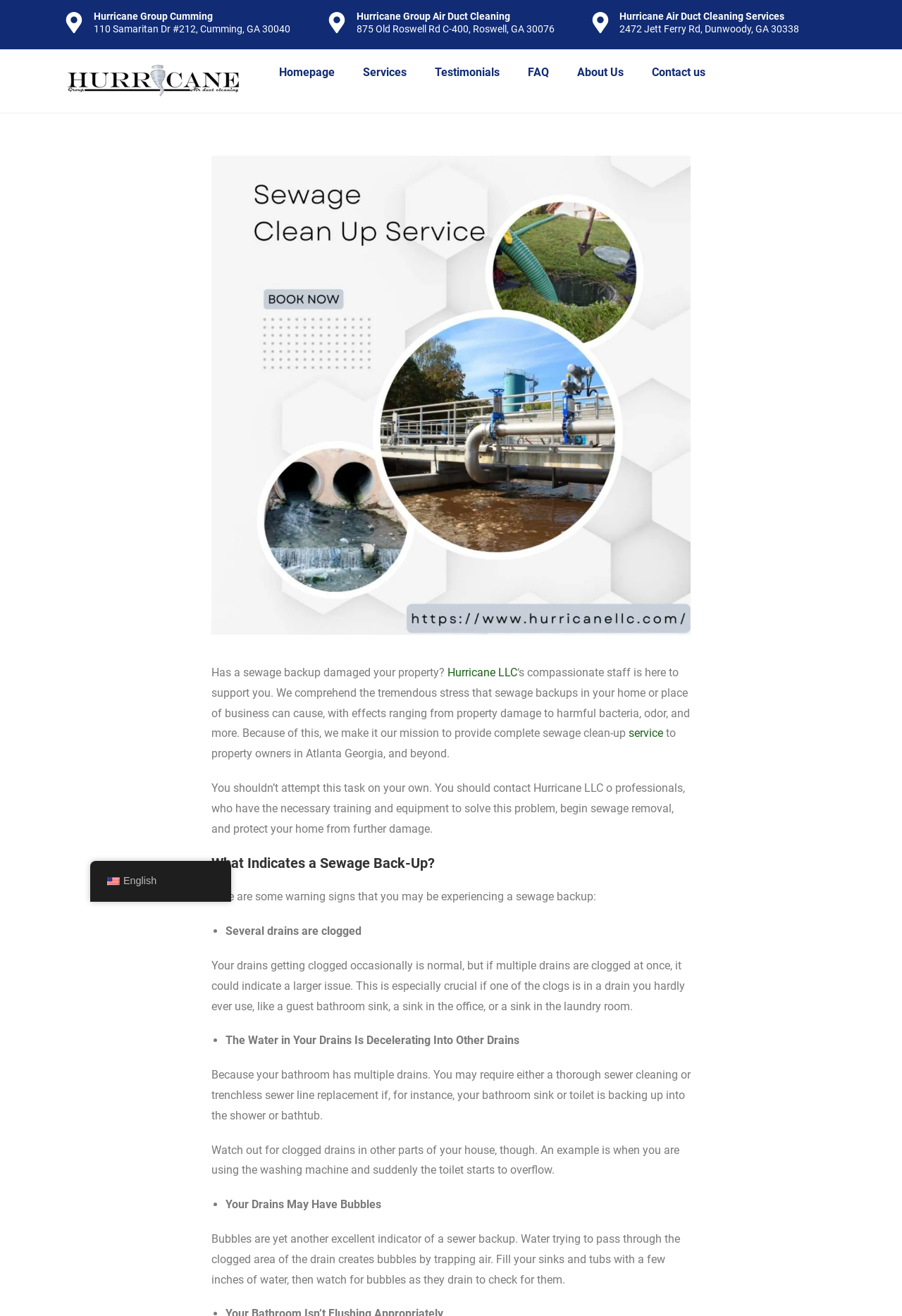Determine the bounding box coordinates for the clickable element required to fulfill the instruction: "Click the 'Contact us' link". Provide the coordinates as four float numbers between 0 and 1, i.e., [left, top, right, bottom].

[0.707, 0.043, 0.798, 0.067]